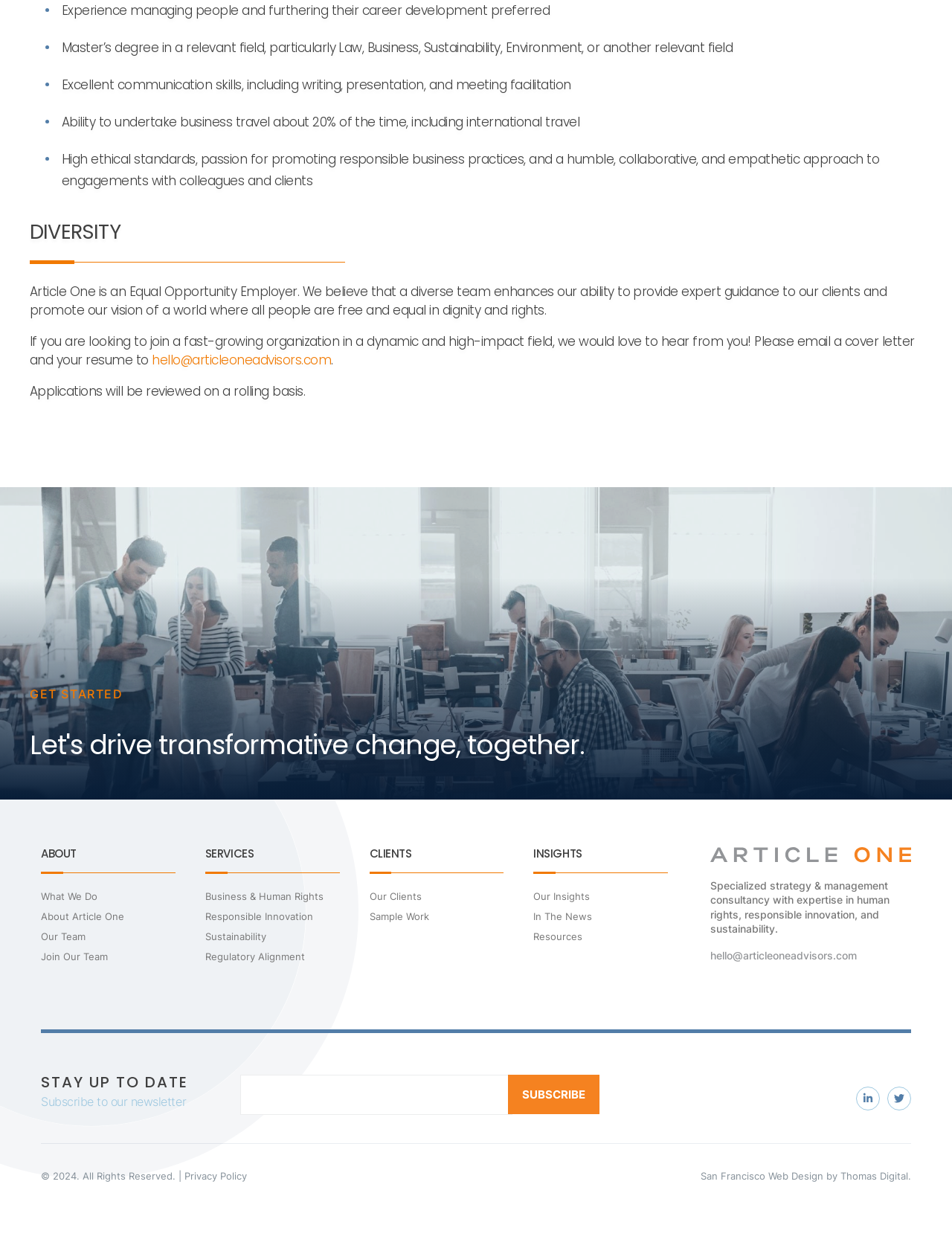Give a concise answer of one word or phrase to the question: 
How can I apply for a job at Article One?

Email a cover letter and resume